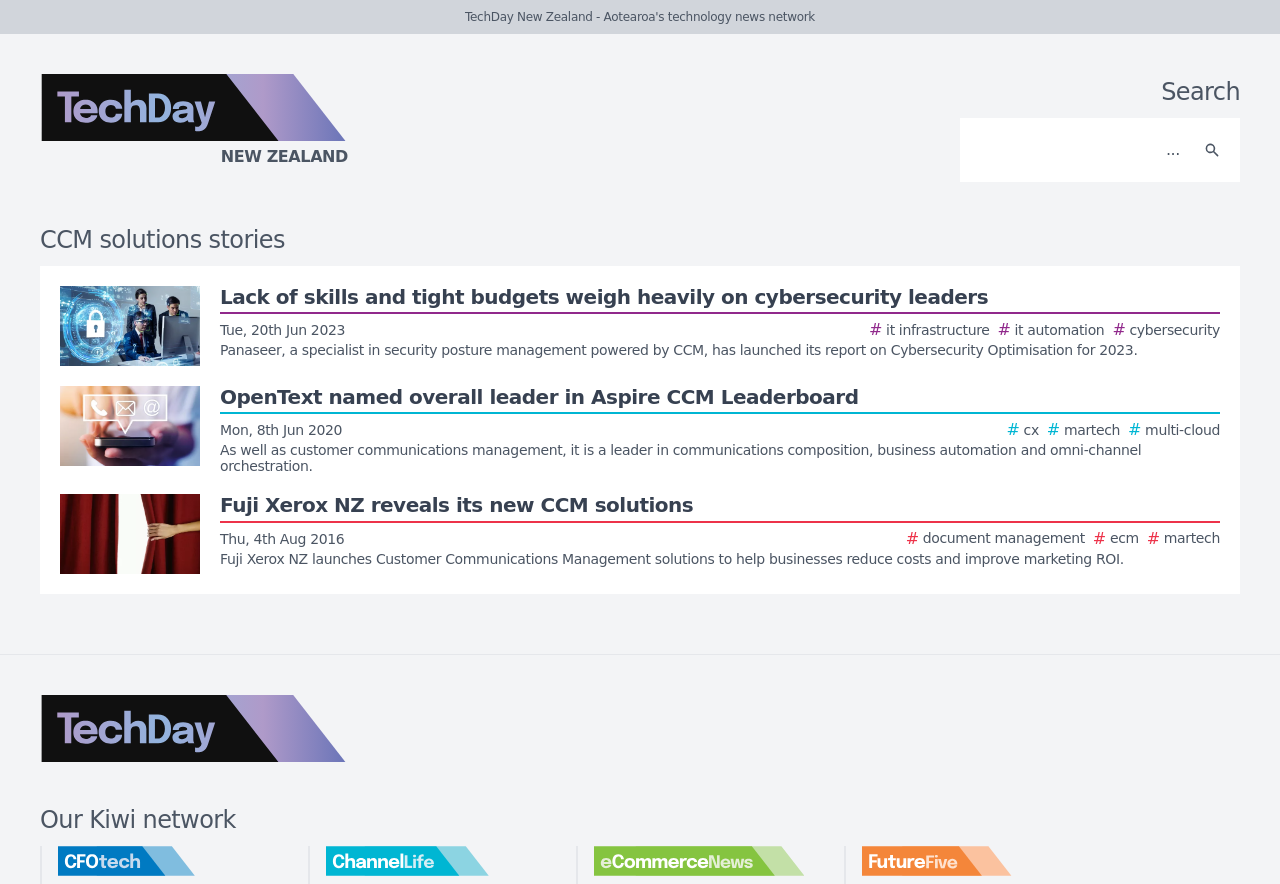Determine the bounding box coordinates of the clickable element to complete this instruction: "Go to OpenText's CCM solutions page". Provide the coordinates in the format of four float numbers between 0 and 1, [left, top, right, bottom].

[0.047, 0.437, 0.953, 0.537]